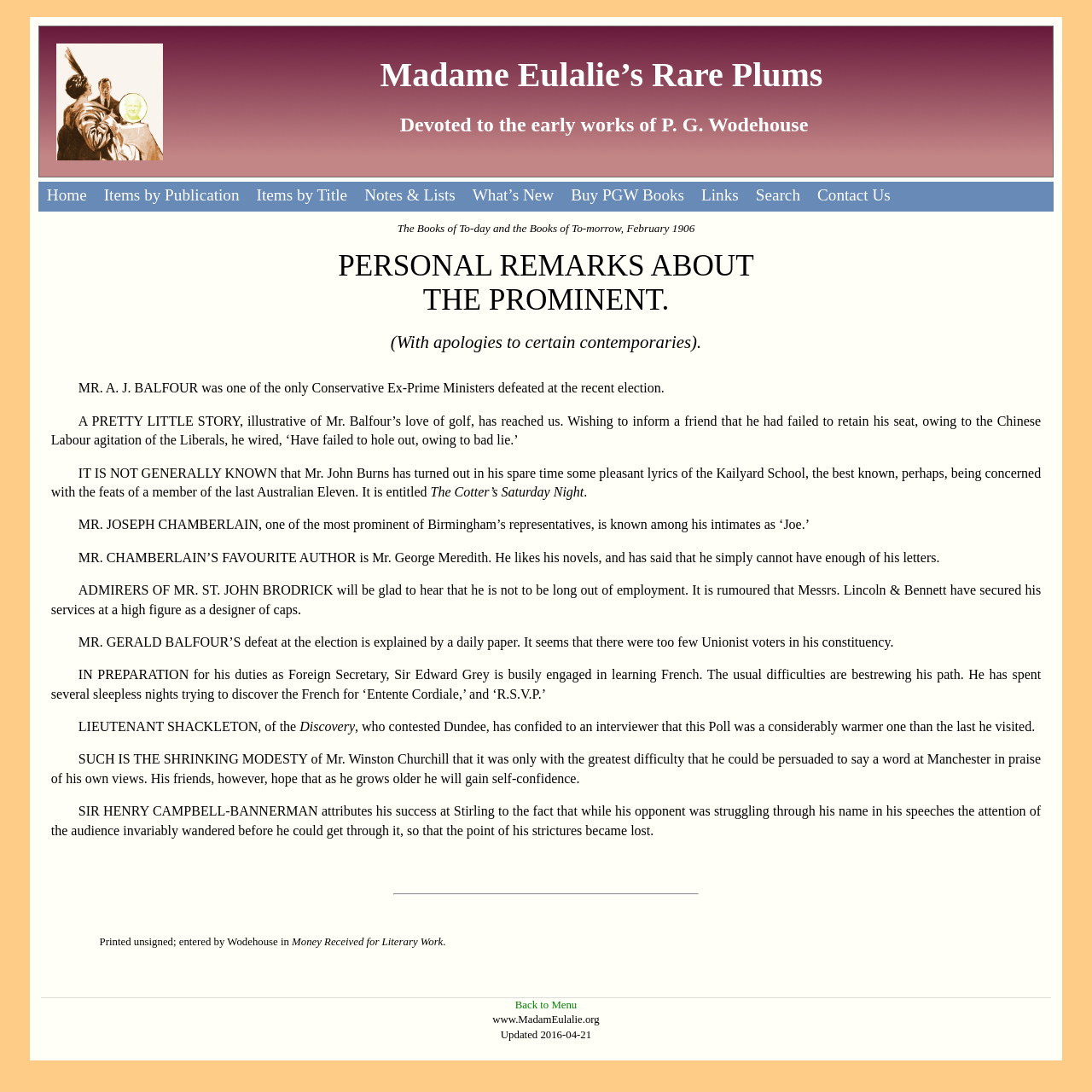Identify and generate the primary title of the webpage.

PERSONAL REMARKS ABOUT
THE PROMINENT.